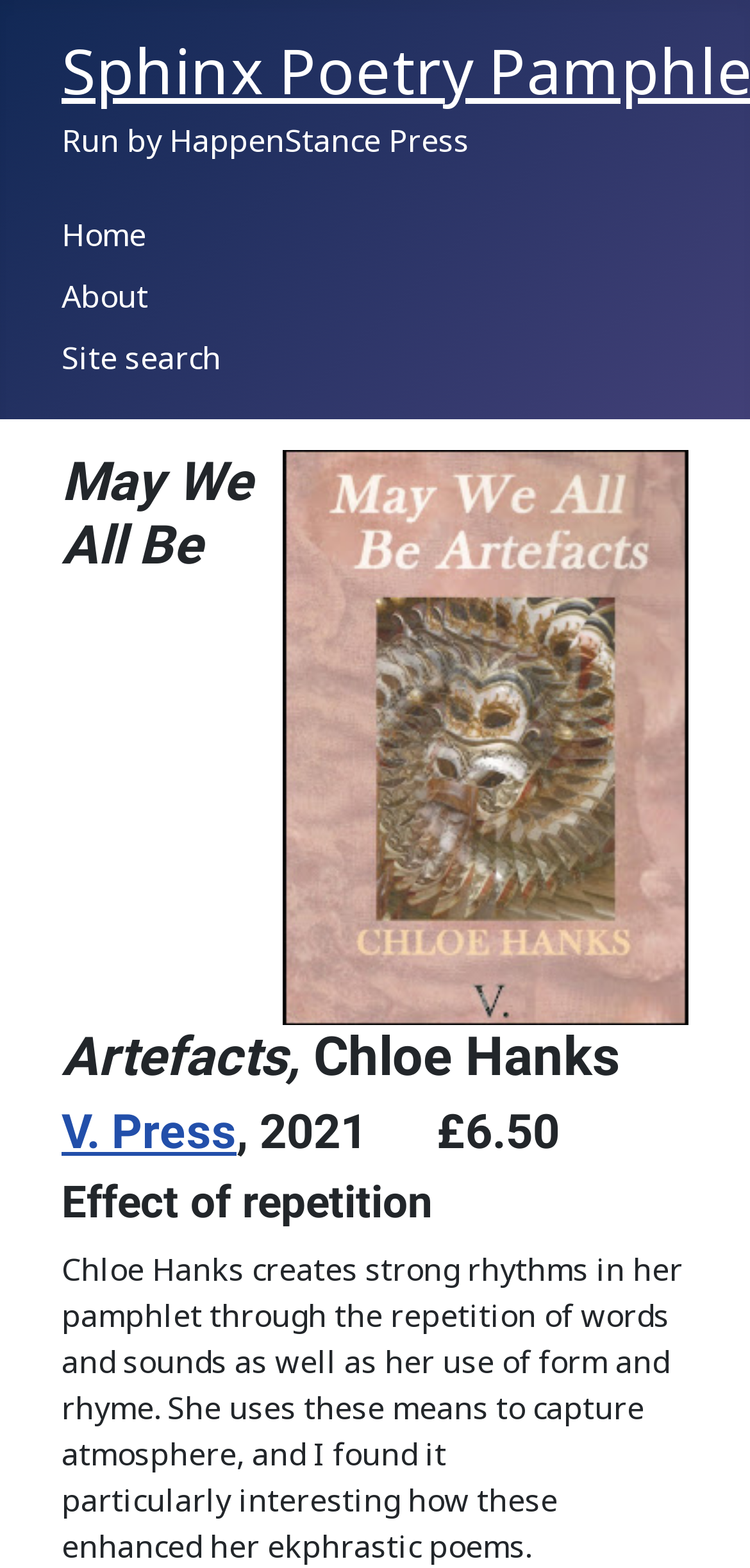Find the bounding box coordinates corresponding to the UI element with the description: "V. Press". The coordinates should be formatted as [left, top, right, bottom], with values as floats between 0 and 1.

[0.082, 0.704, 0.315, 0.74]